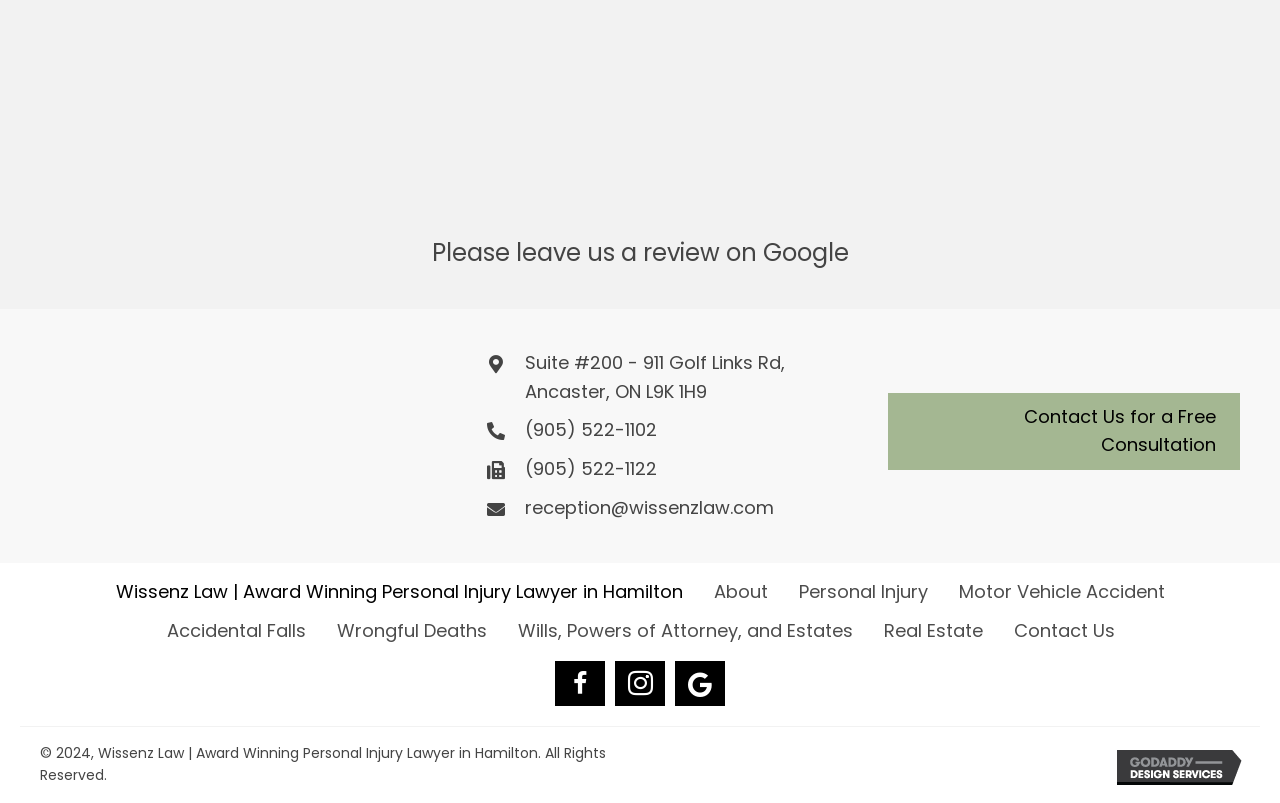What social media platforms does Wissenz Law have?
Please look at the screenshot and answer in one word or a short phrase.

Facebook, Instagram, Twitter